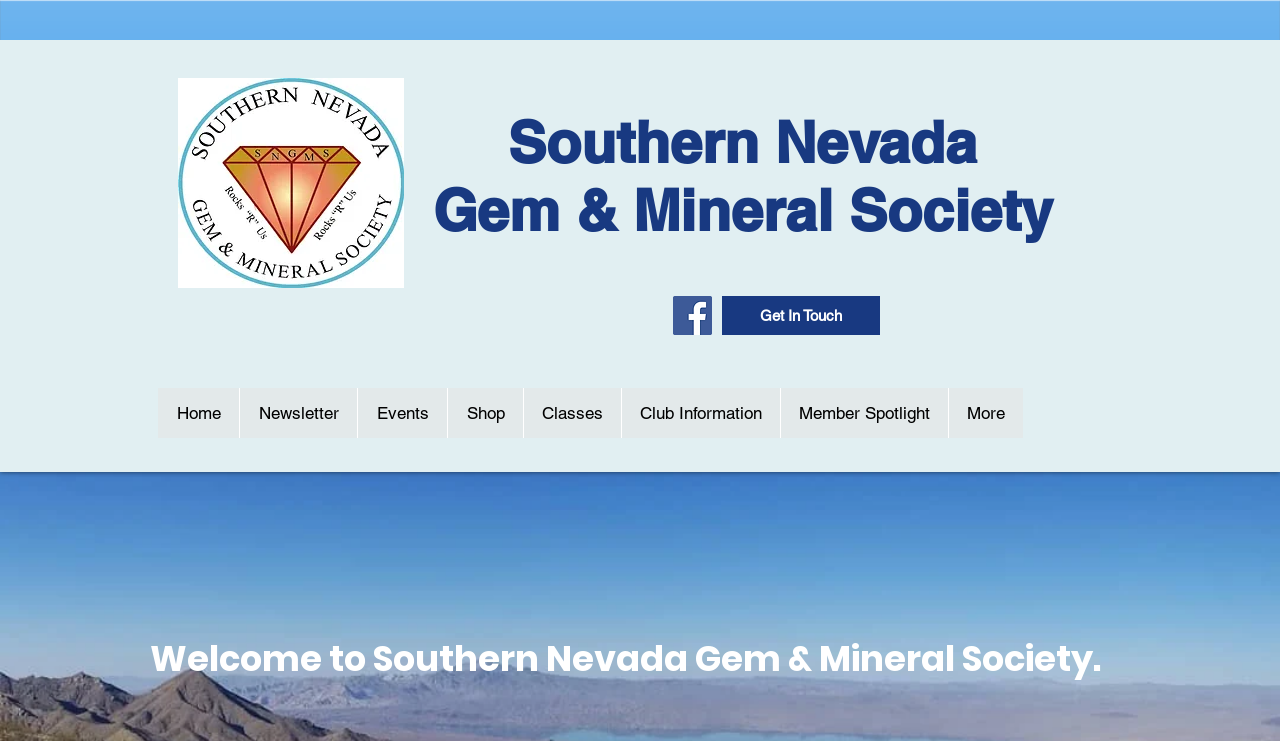Locate the bounding box of the UI element defined by this description: "More". The coordinates should be given as four float numbers between 0 and 1, formatted as [left, top, right, bottom].

[0.741, 0.524, 0.799, 0.591]